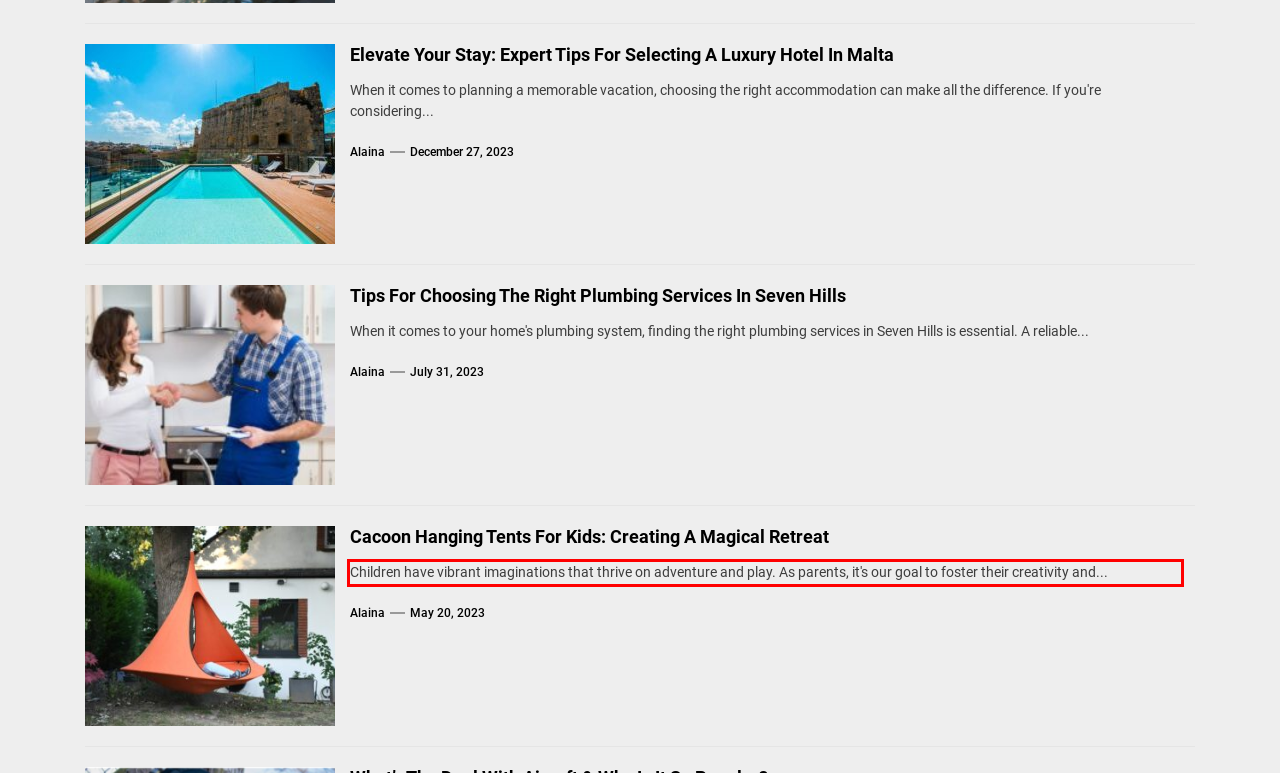Identify the text within the red bounding box on the webpage screenshot and generate the extracted text content.

Children have vibrant imaginations that thrive on adventure and play. As parents, it's our goal to foster their creativity and...